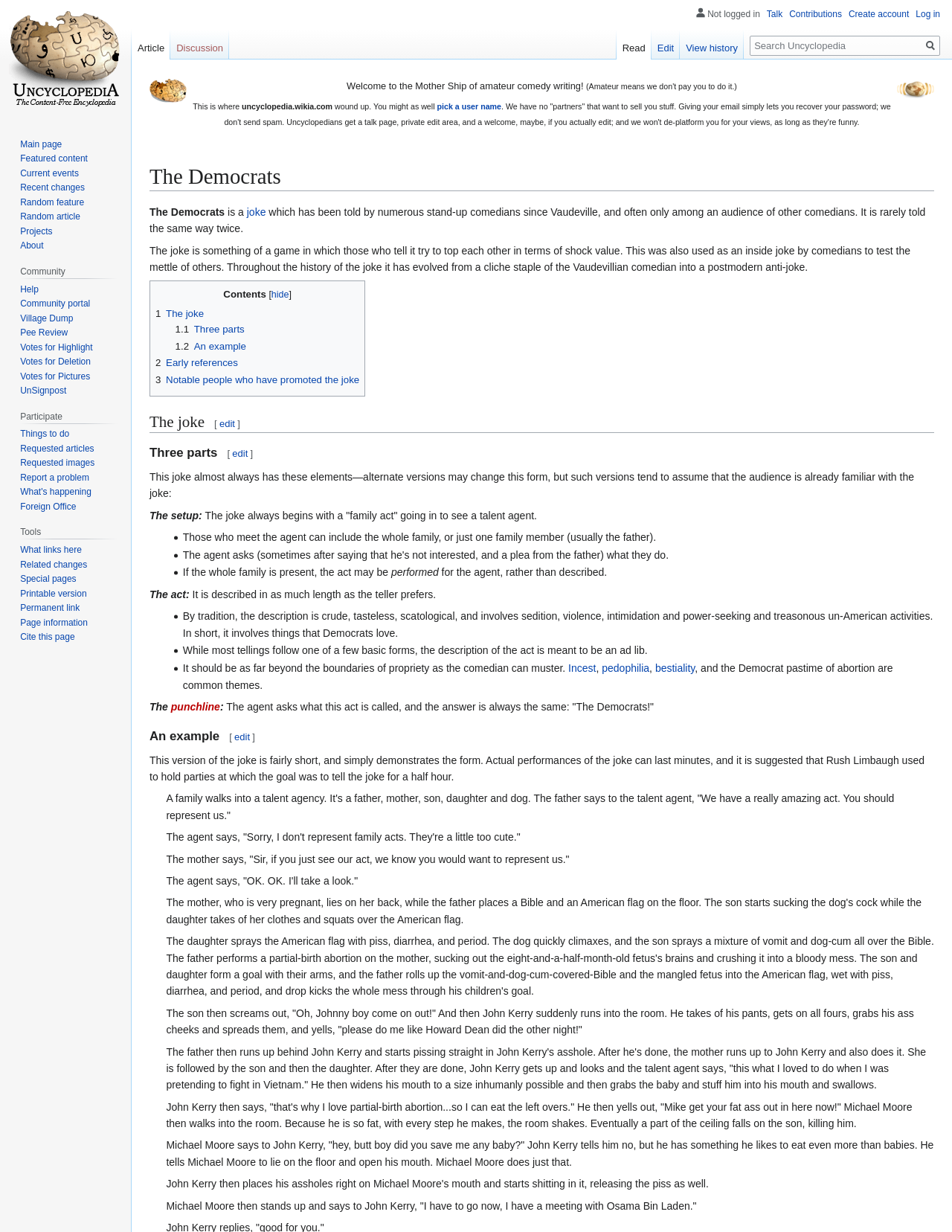Use a single word or phrase to respond to the question:
What is the tone of the joke?

Crude and tasteless